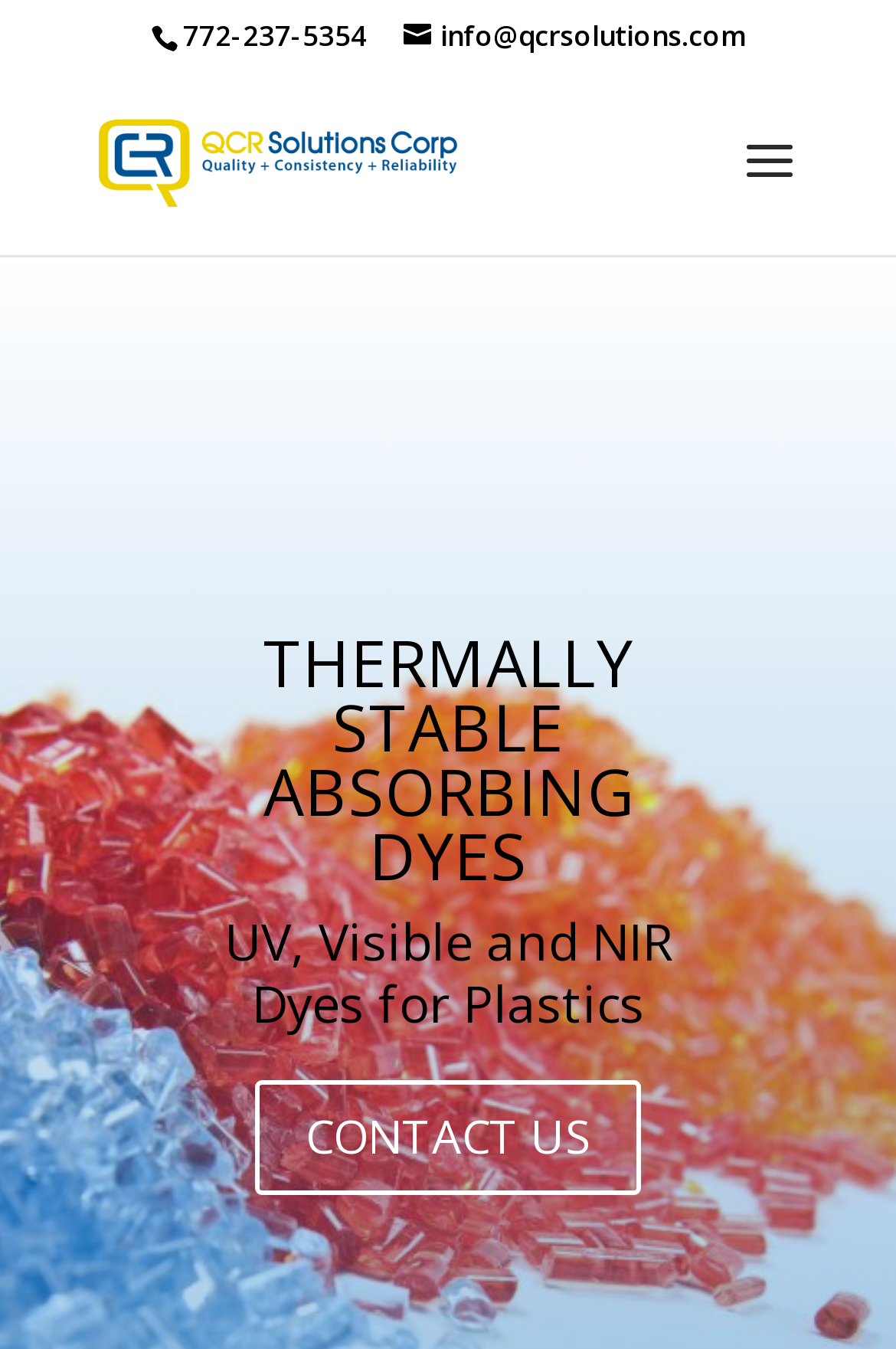Locate the UI element described as follows: "info@qcrsolutions.com". Return the bounding box coordinates as four float numbers between 0 and 1 in the order [left, top, right, bottom].

[0.45, 0.012, 0.832, 0.041]